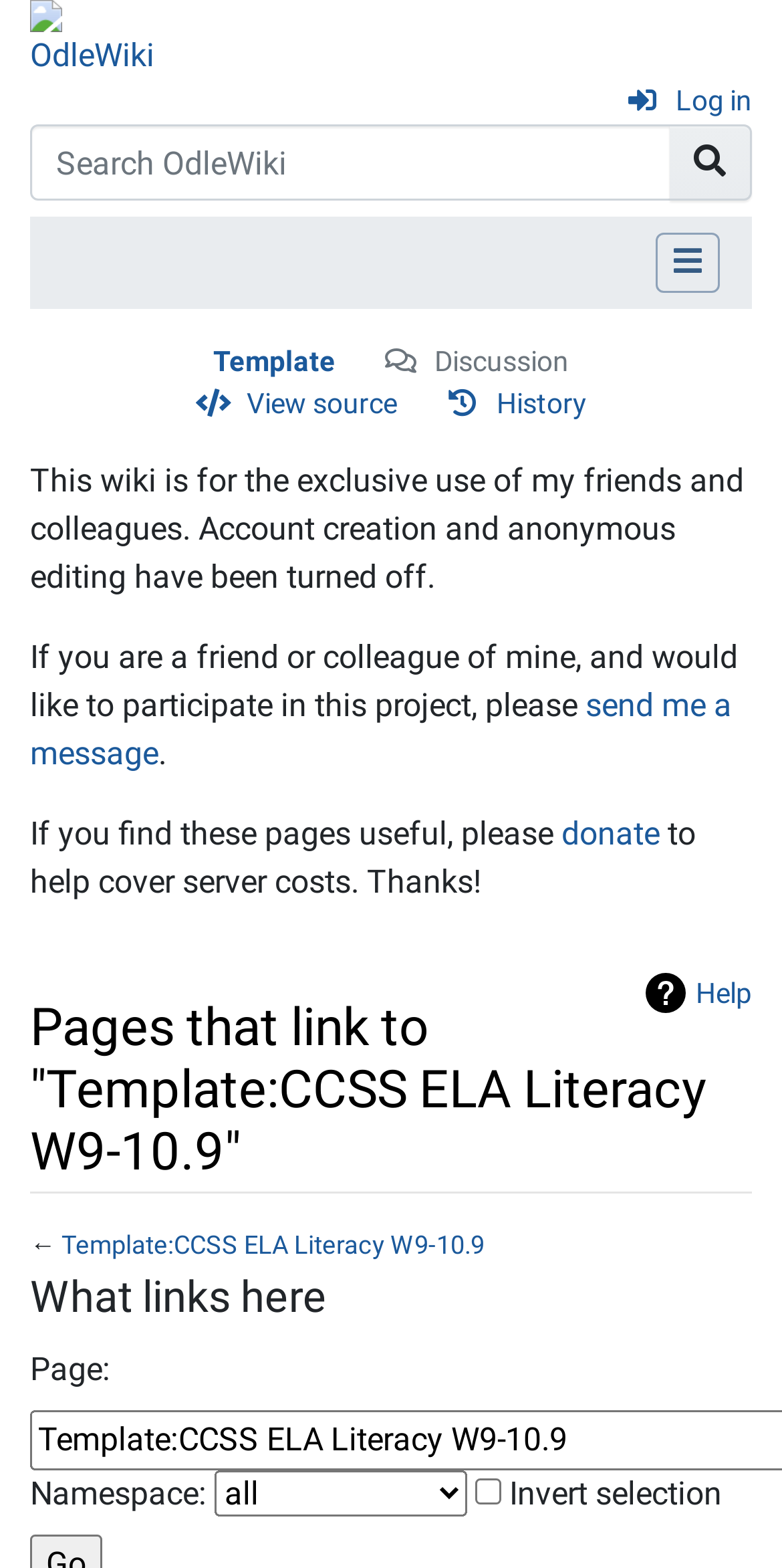Identify the bounding box coordinates of the section to be clicked to complete the task described by the following instruction: "Go to page". The coordinates should be four float numbers between 0 and 1, formatted as [left, top, right, bottom].

[0.856, 0.08, 0.962, 0.128]